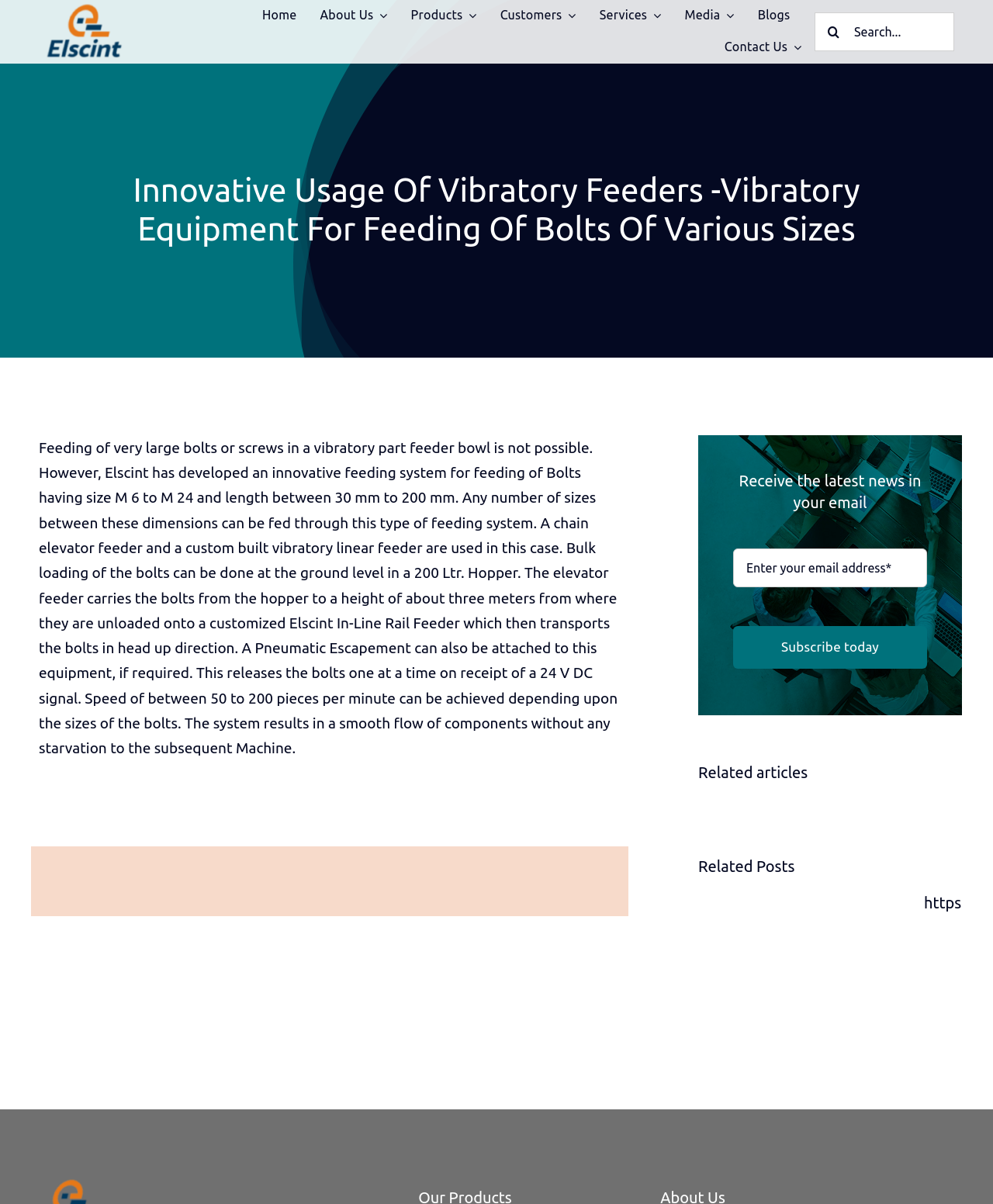What is the maximum speed of the system?
Provide a detailed answer to the question using information from the image.

The main content of the webpage mentions that the system results in a smooth flow of components without any starvation to the subsequent Machine, and it achieves a speed of between 50 to 200 pieces per minute. This suggests that the maximum speed of the system is 200 pieces per minute.